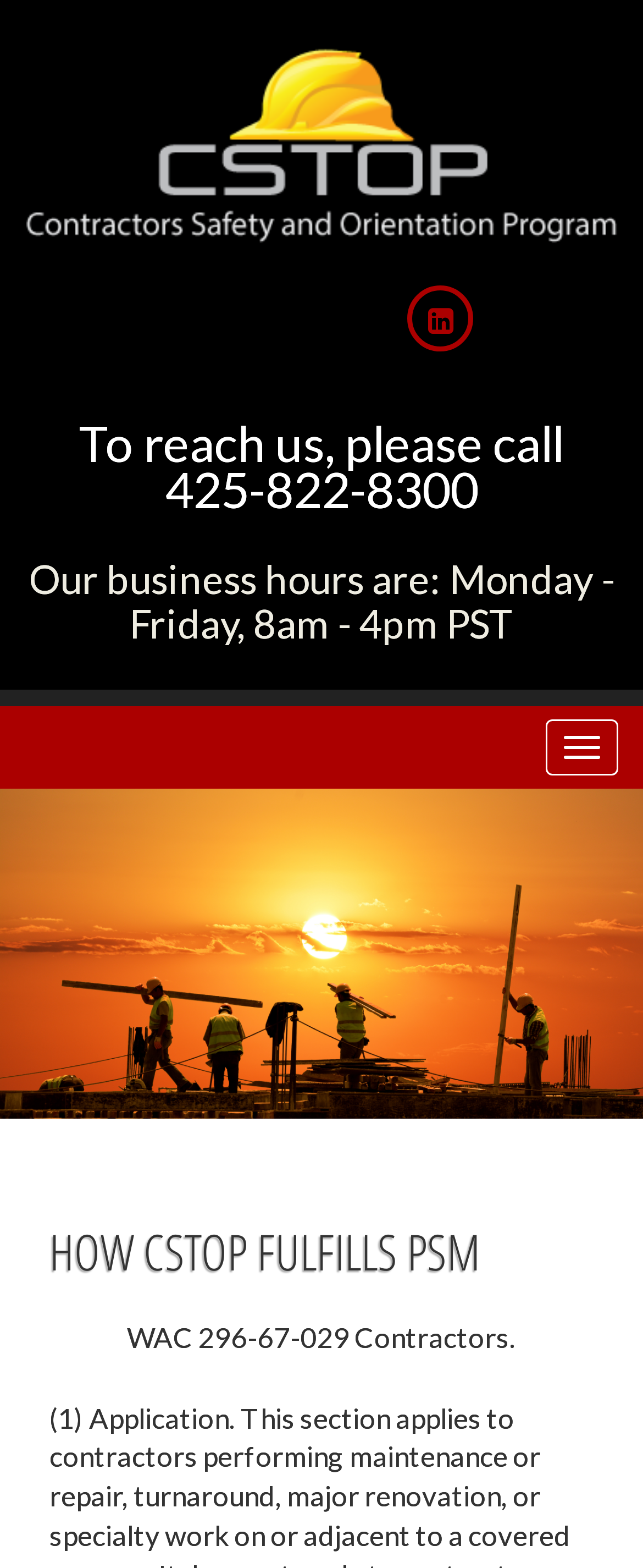What is the topic of the main heading?
Please provide a single word or phrase in response based on the screenshot.

HOW CSTOP FULFILLS PSM